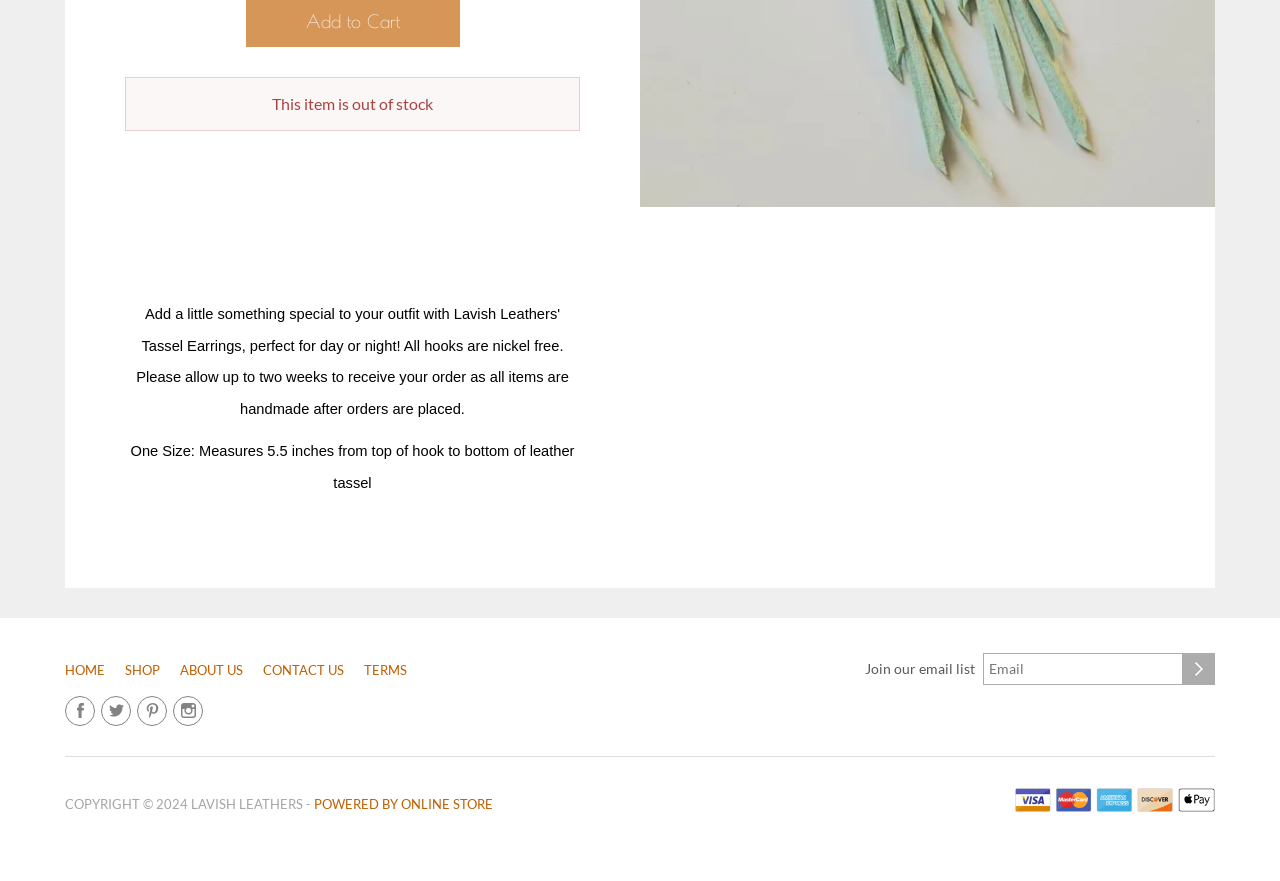Please determine the bounding box coordinates for the UI element described here. Use the format (top-left x, top-left y, bottom-right x, bottom-right y) with values bounded between 0 and 1: aria-label="Advertisement" name="aswift_1" title="Advertisement"

None